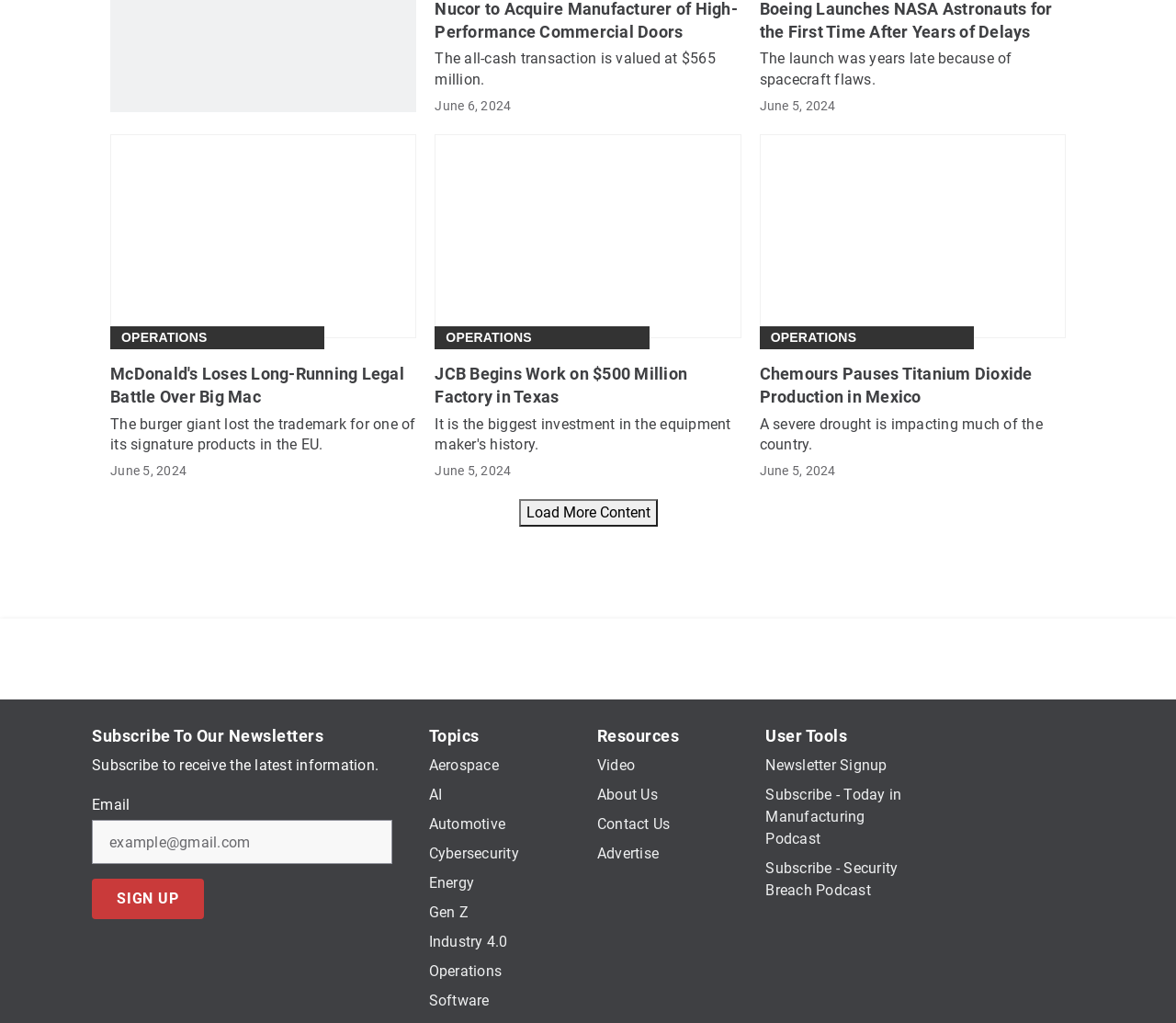What can be done with the 'Load More Content' button?
Answer with a single word or phrase by referring to the visual content.

Load more content